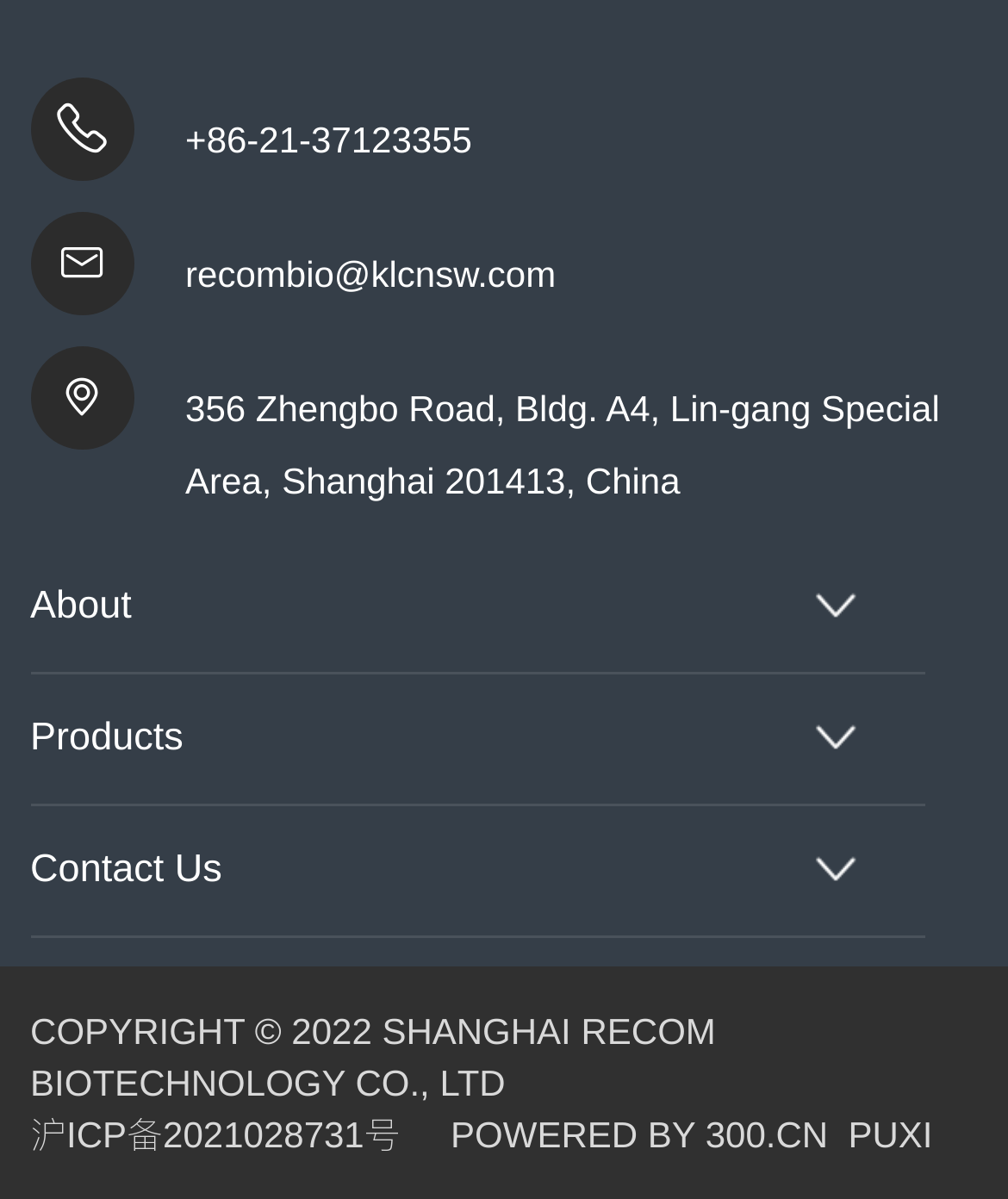Based on the image, give a detailed response to the question: What are the main sections of the website?

The main sections of the website can be found on the top navigation bar, which includes 'About', 'Products', and 'Contact Us' links. These sections likely provide more information about the company, its products, and how to get in touch with them.